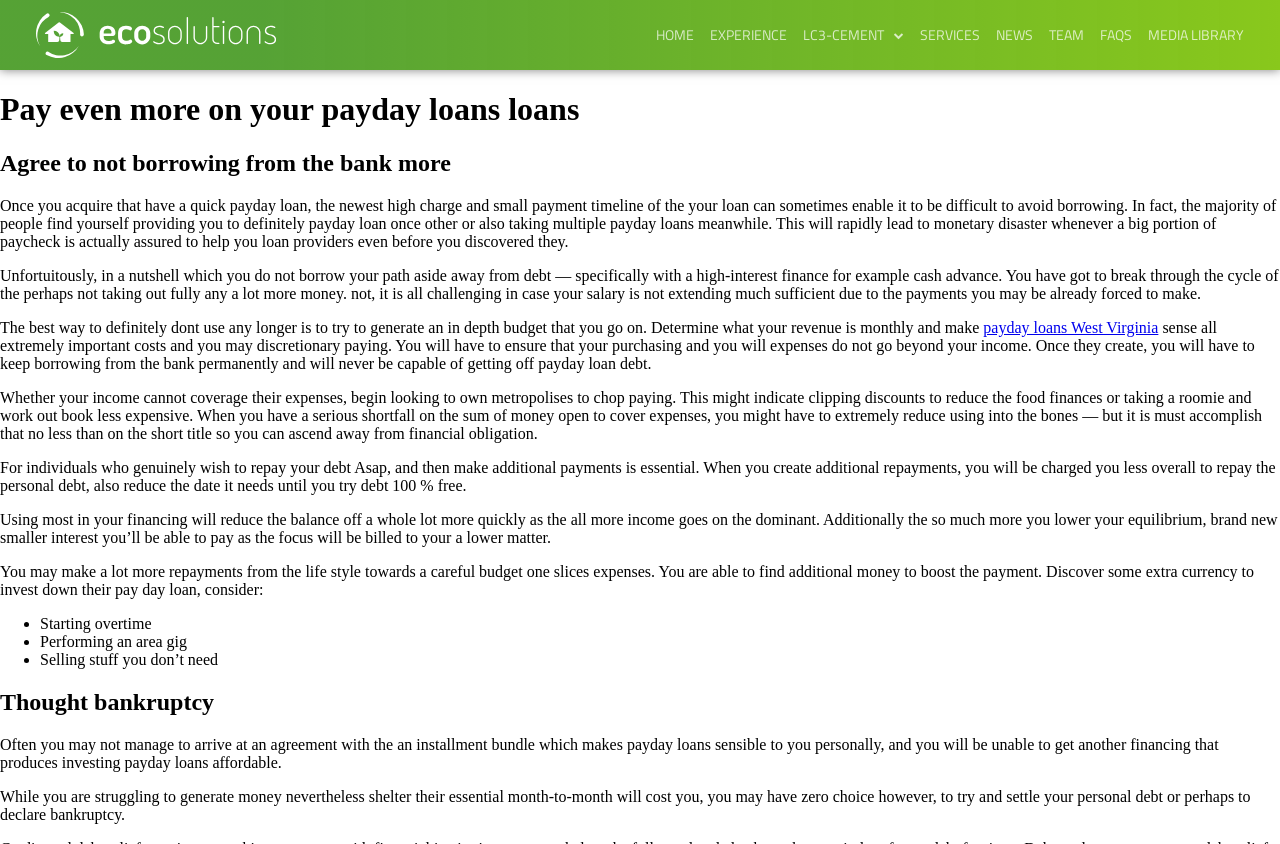Indicate the bounding box coordinates of the element that needs to be clicked to satisfy the following instruction: "Click LC3-CEMENT". The coordinates should be four float numbers between 0 and 1, i.e., [left, top, right, bottom].

[0.628, 0.014, 0.707, 0.069]